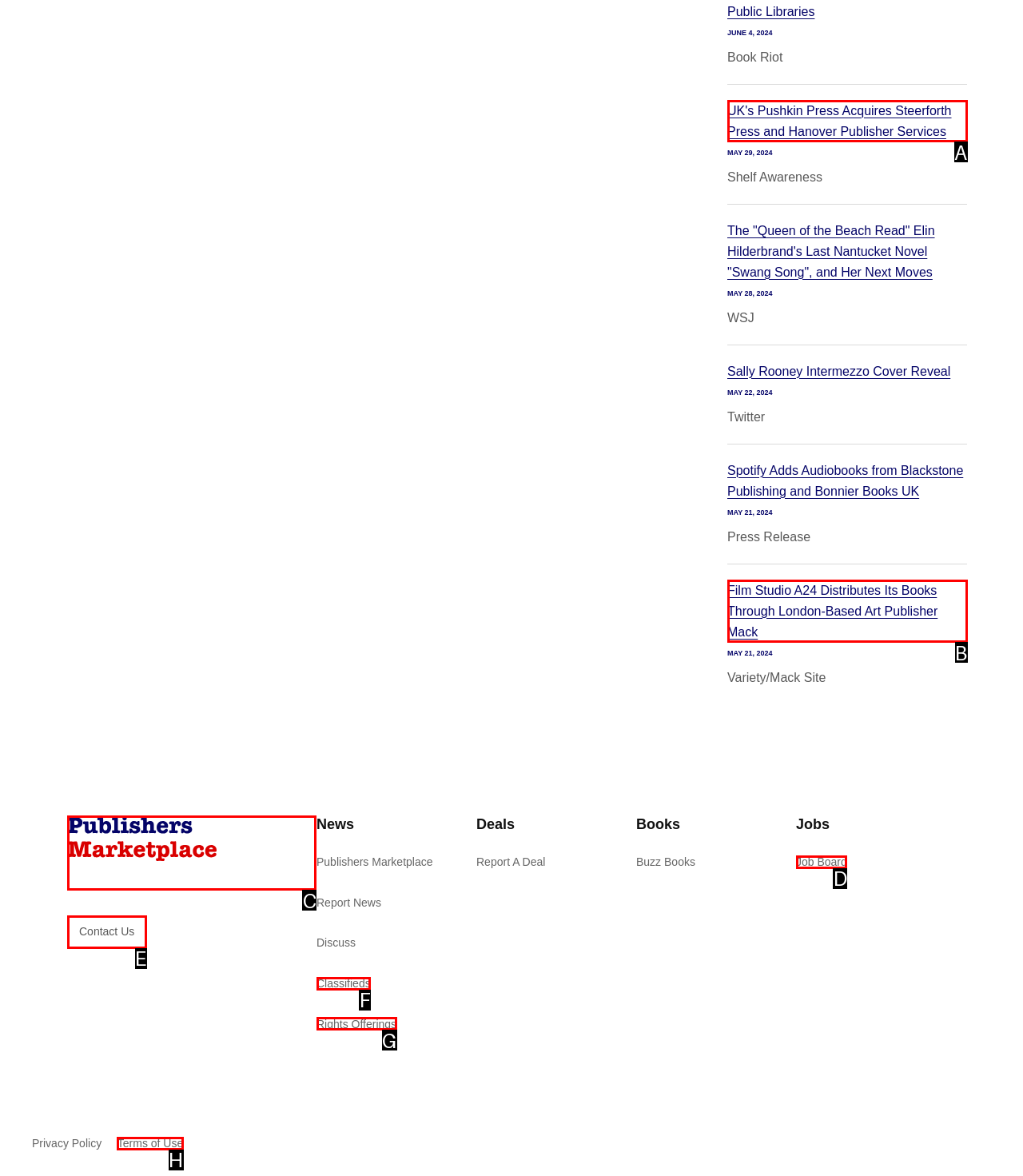From the options shown in the screenshot, tell me which lettered element I need to click to complete the task: Click on the 'Publishers Marketplace logo'.

C